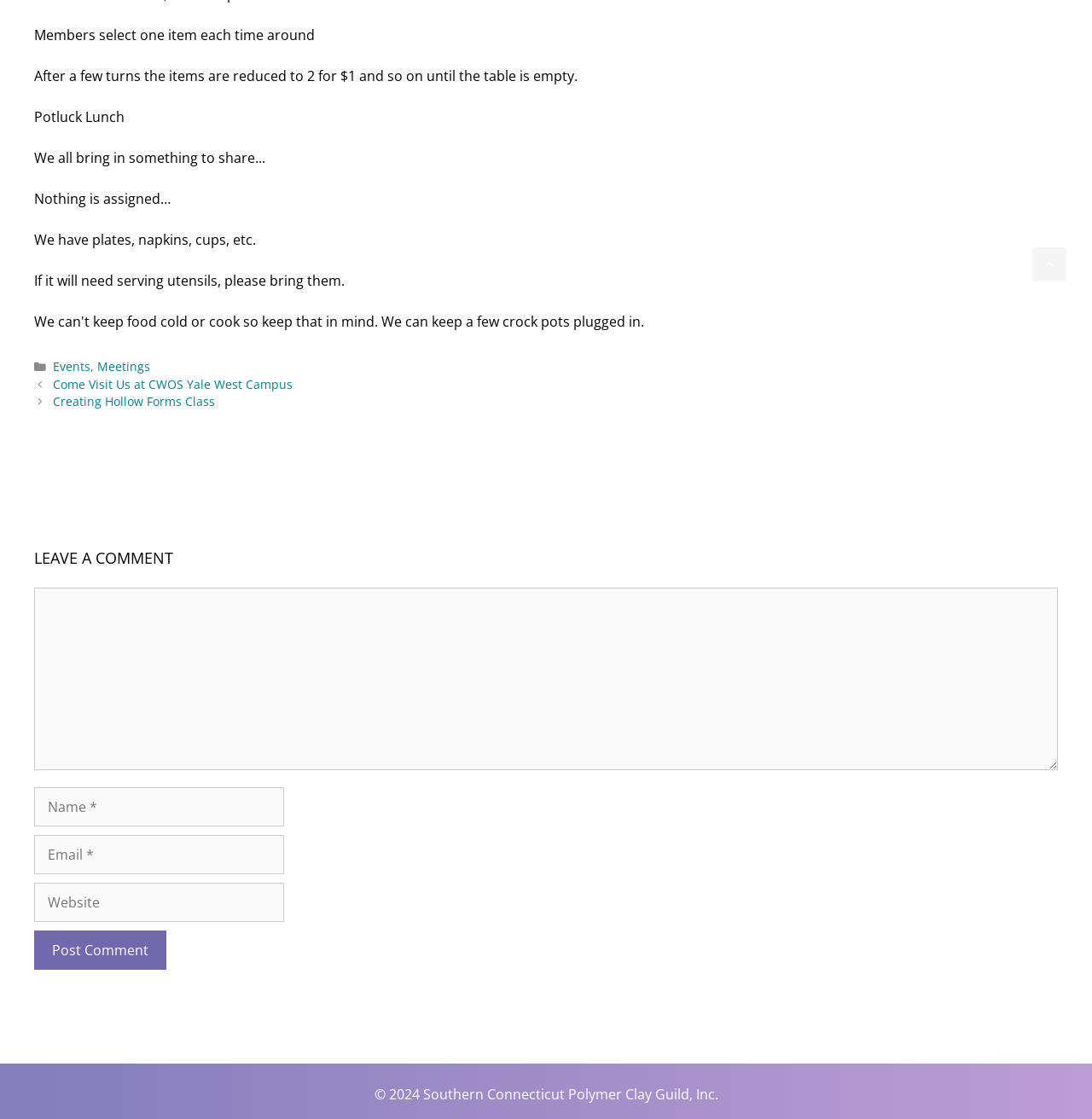Please use the details from the image to answer the following question comprehensively:
What is the organization's copyright year?

The copyright year of the Southern Connecticut Polymer Clay Guild, Inc. is 2024, as stated in the footer text '© 2024 Southern Connecticut Polymer Clay Guild, Inc.'.